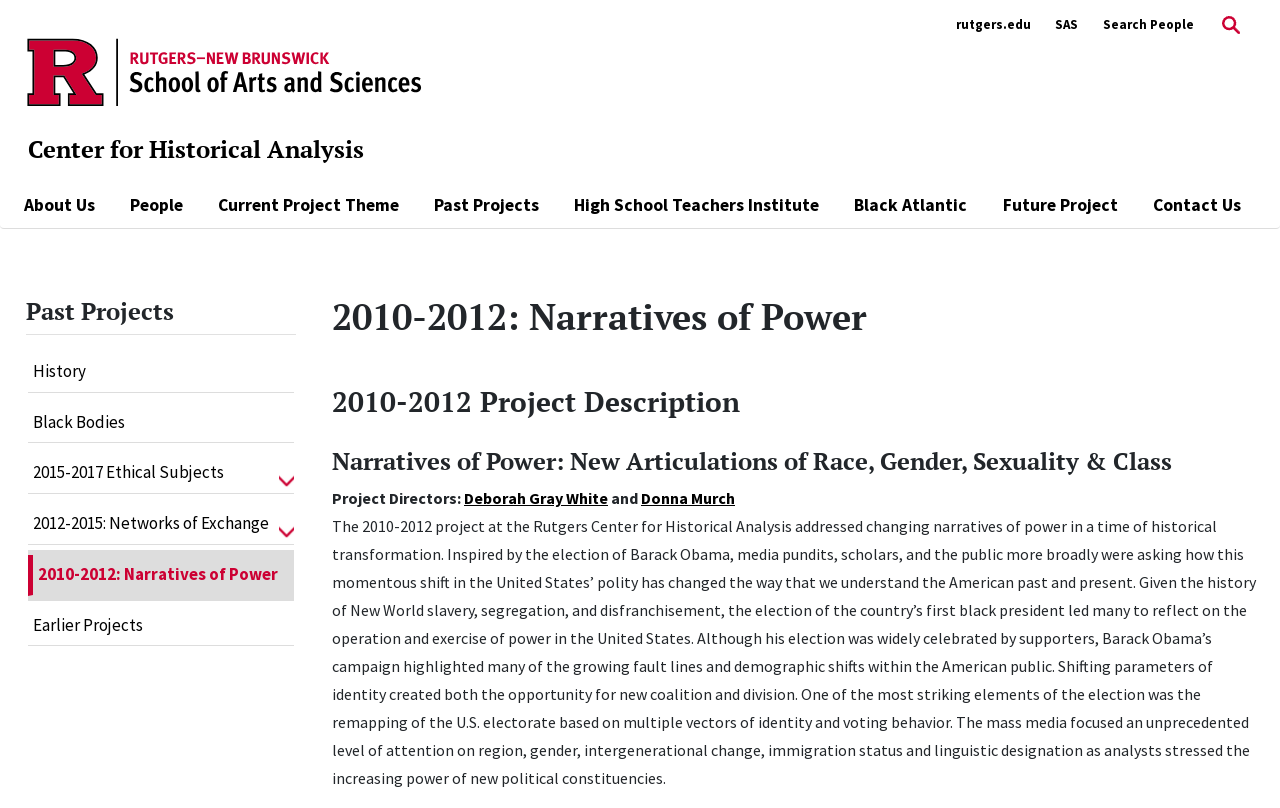Given the content of the image, can you provide a detailed answer to the question?
What is the name of the university?

Based on the webpage, I can see the RU logo and the link 'rutgers.edu' which indicates that the webpage is related to Rutgers University.